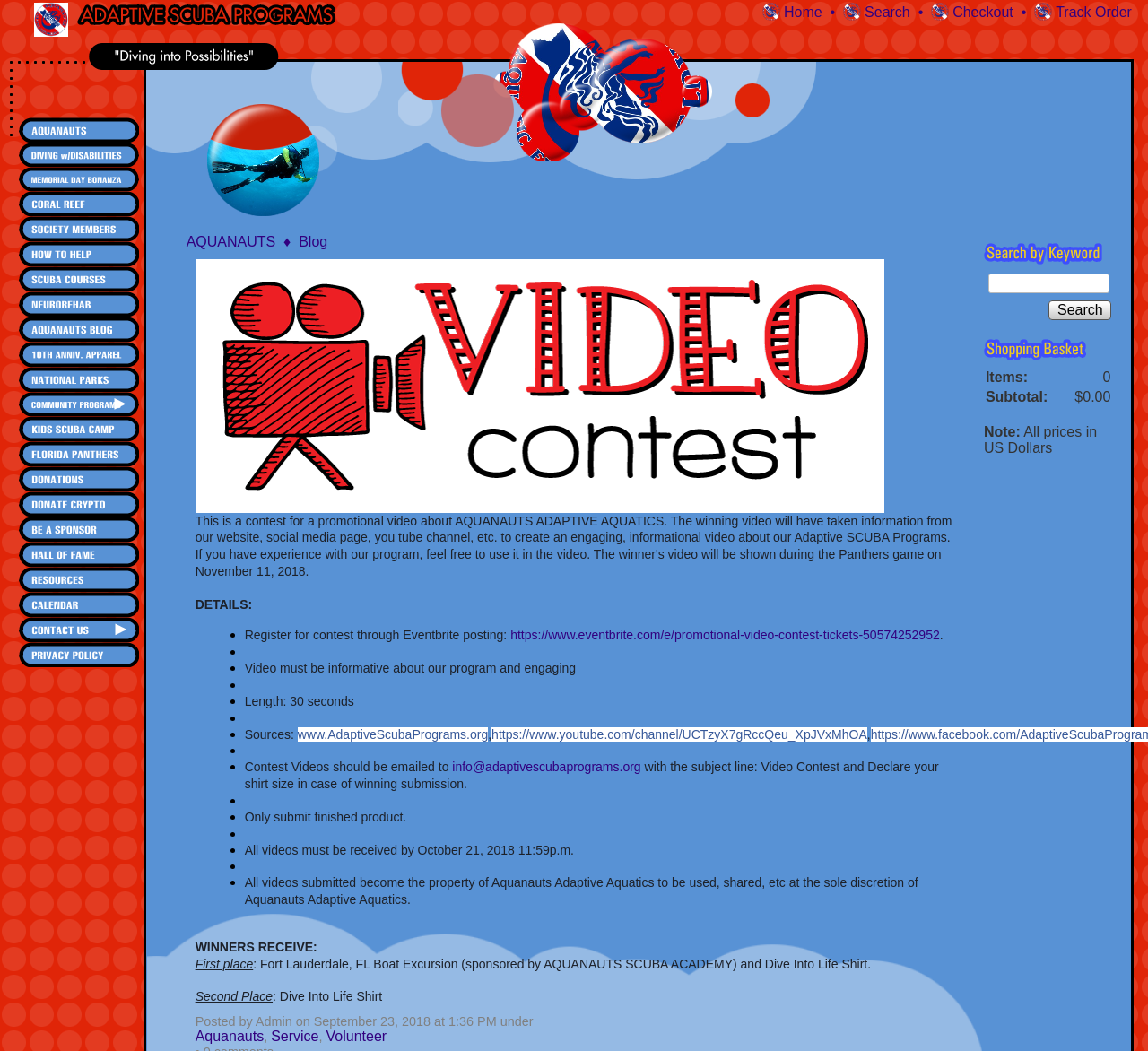Respond with a single word or phrase:
What is the name of the scuba program?

ADAPTIVE SCUBA PROGRAMS